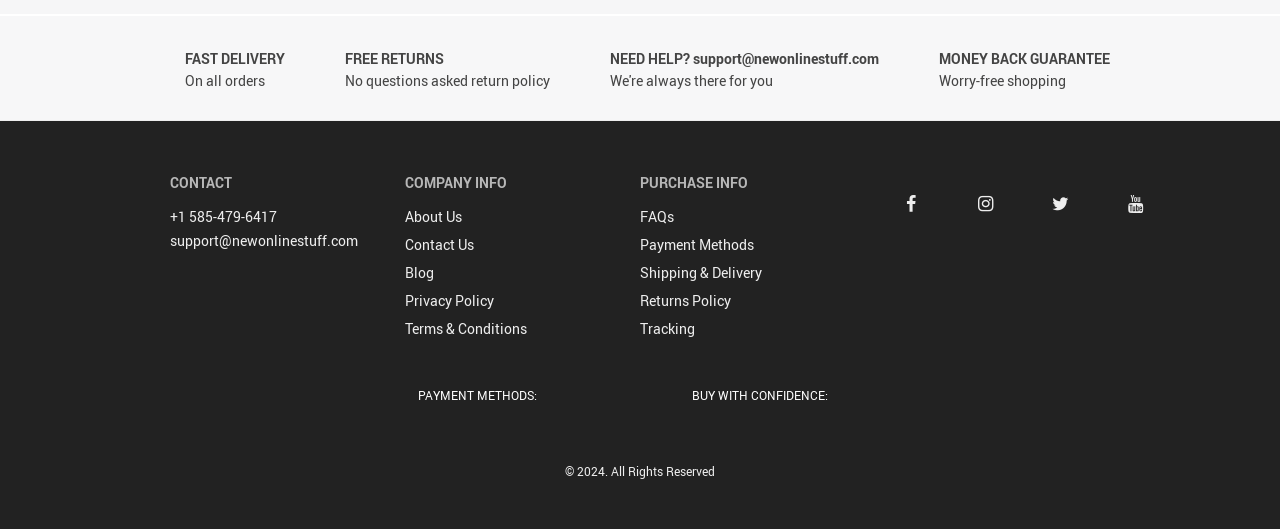For the given element description FAQs, determine the bounding box coordinates of the UI element. The coordinates should follow the format (top-left x, top-left y, bottom-right x, bottom-right y) and be within the range of 0 to 1.

[0.5, 0.323, 0.527, 0.361]